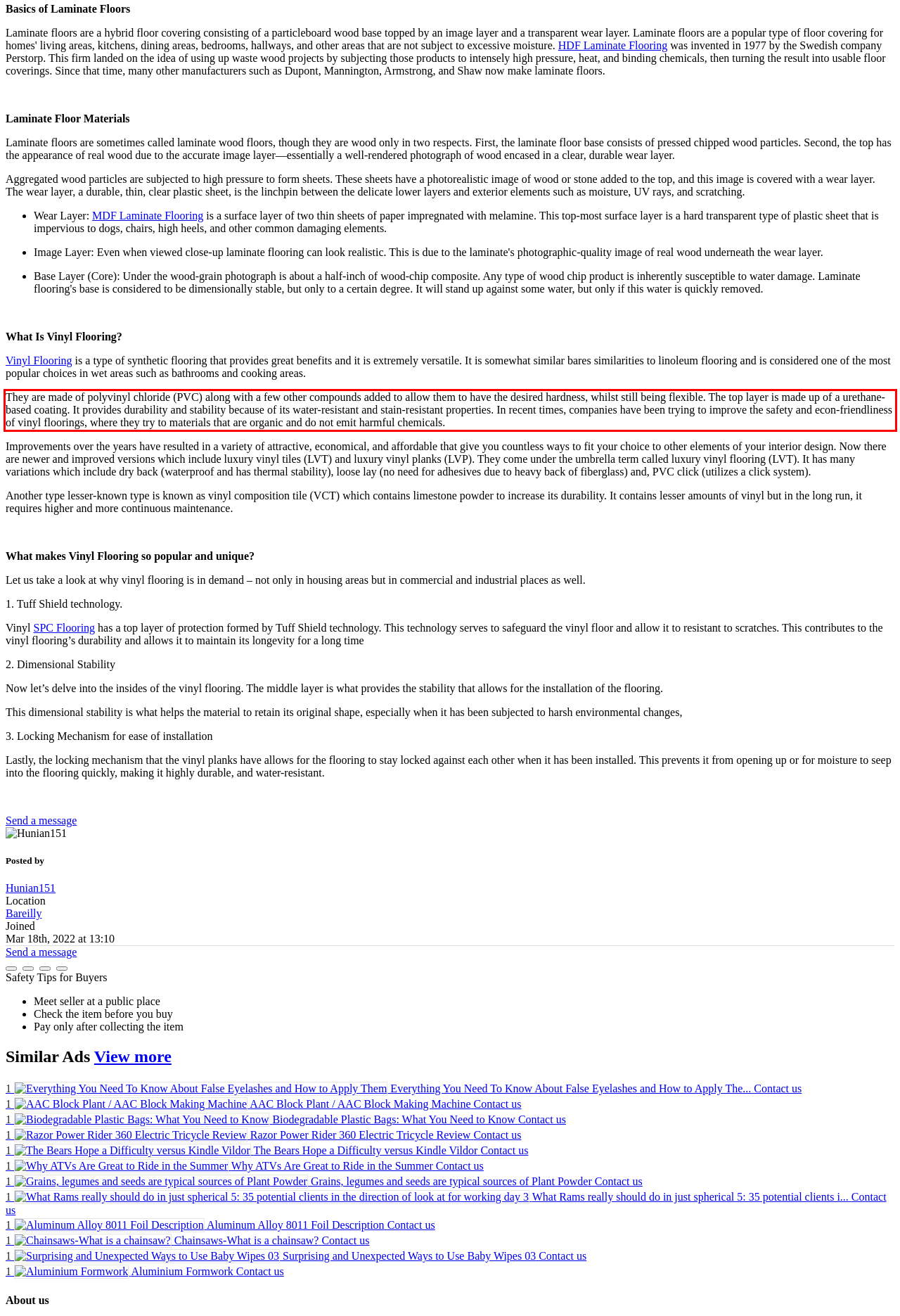Given a screenshot of a webpage, identify the red bounding box and perform OCR to recognize the text within that box.

They are made of polyvinyl chloride (PVC) along with a few other compounds added to allow them to have the desired hardness, whilst still being flexible. The top layer is made up of a urethane-based coating. It provides durability and stability because of its water-resistant and stain-resistant properties. In recent times, companies have been trying to improve the safety and econ-friendliness of vinyl floorings, where they try to materials that are organic and do not emit harmful chemicals.